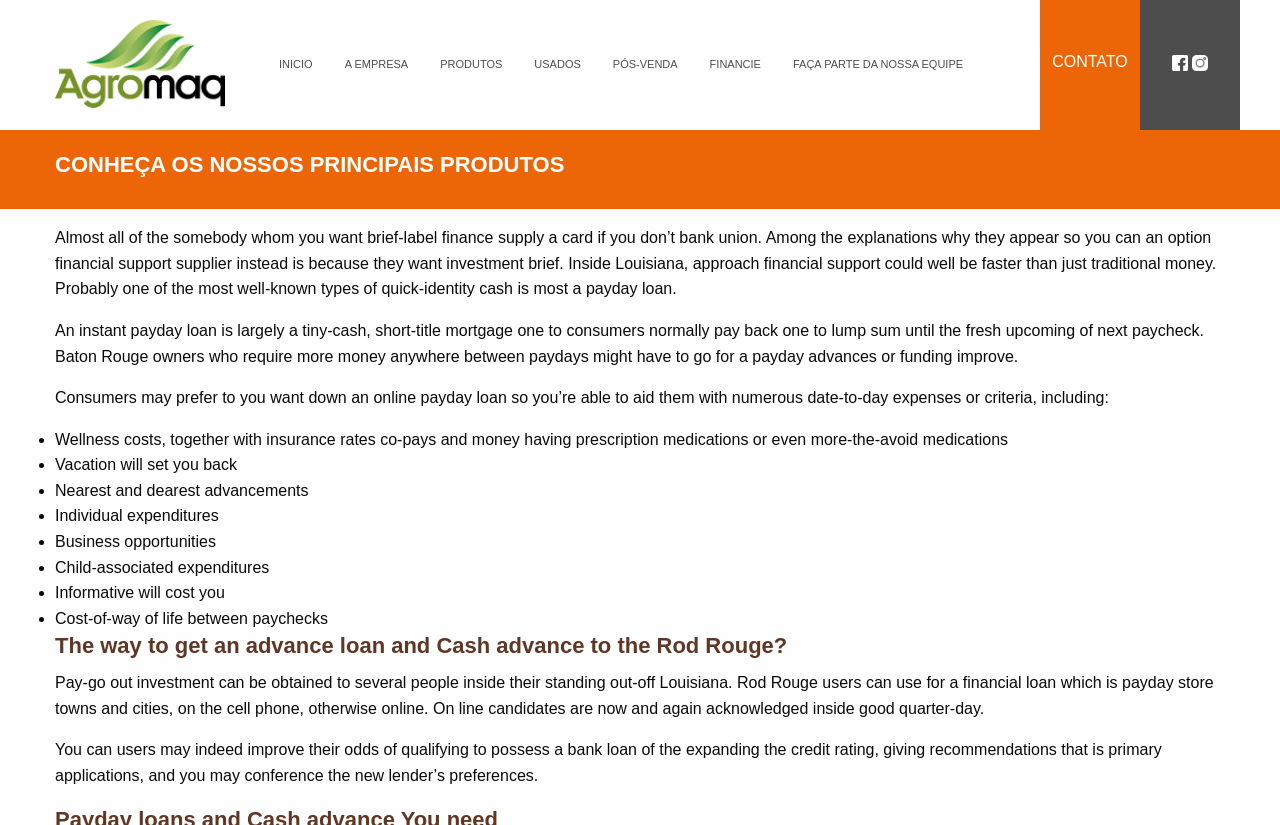Given the element description, predict the bounding box coordinates in the format (top-left x, top-left y, bottom-right x, bottom-right y), using floating point numbers between 0 and 1: FAÇA PARTE DA NOSSA EQUIPE

[0.607, 0.058, 0.765, 0.099]